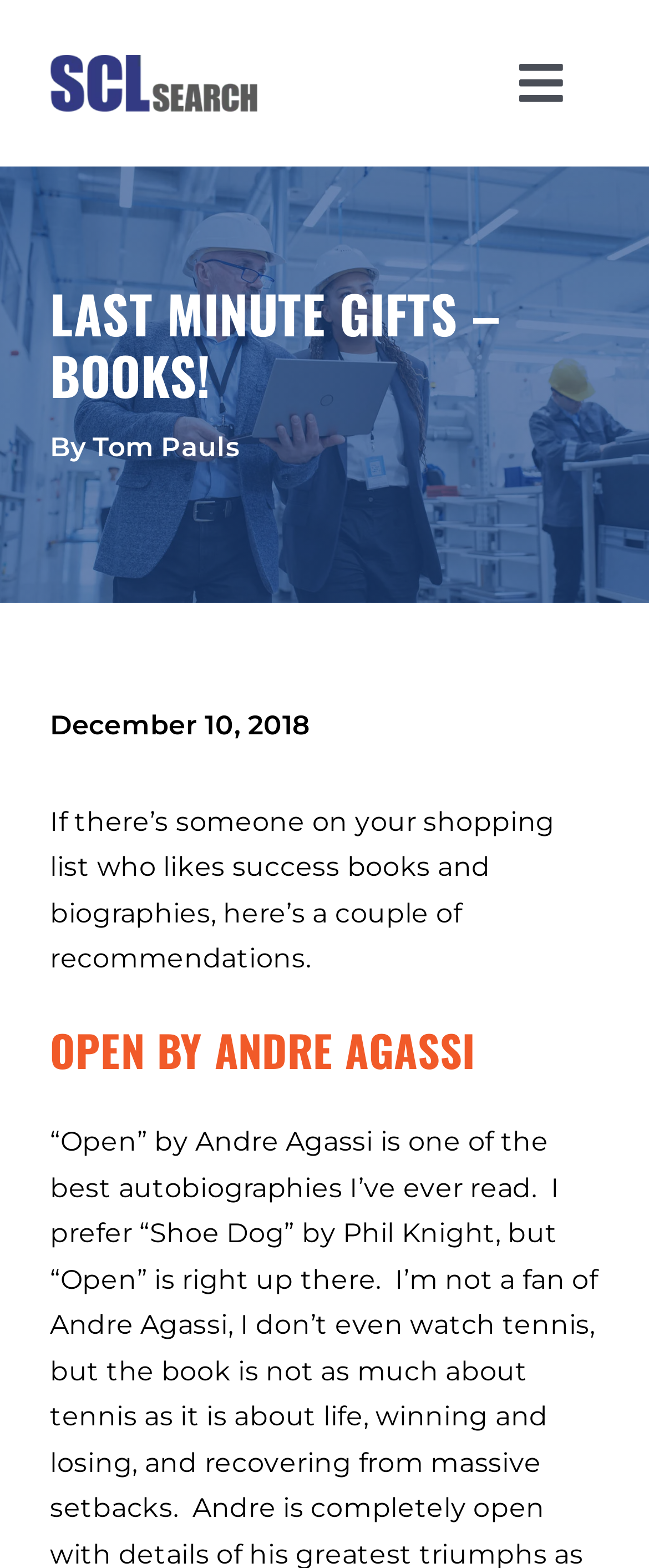Summarize the webpage in an elaborate manner.

The webpage is about last-minute gift ideas, specifically focusing on books. At the top left, there is a logo of SCL Search Consultants, accompanied by a navigation menu on the right. The menu has several links, including "HOME", "ABOUT", "PERMANENT PLACEMENTS", "INTERIM PLACEMENTS", "RESOURCES", and "CONTACT". 

Below the navigation menu, there is a prominent heading "LAST MINUTE GIFTS – BOOKS!" in the center of the page. Underneath the heading, there is a byline "By Tom Pauls" and a date "December 10, 2018". 

The main content of the page starts with a paragraph of text, recommending books for someone who likes success books and biographies. Below this text, there is a heading "OPEN BY ANDRE AGASSI", which is also a link to the book.